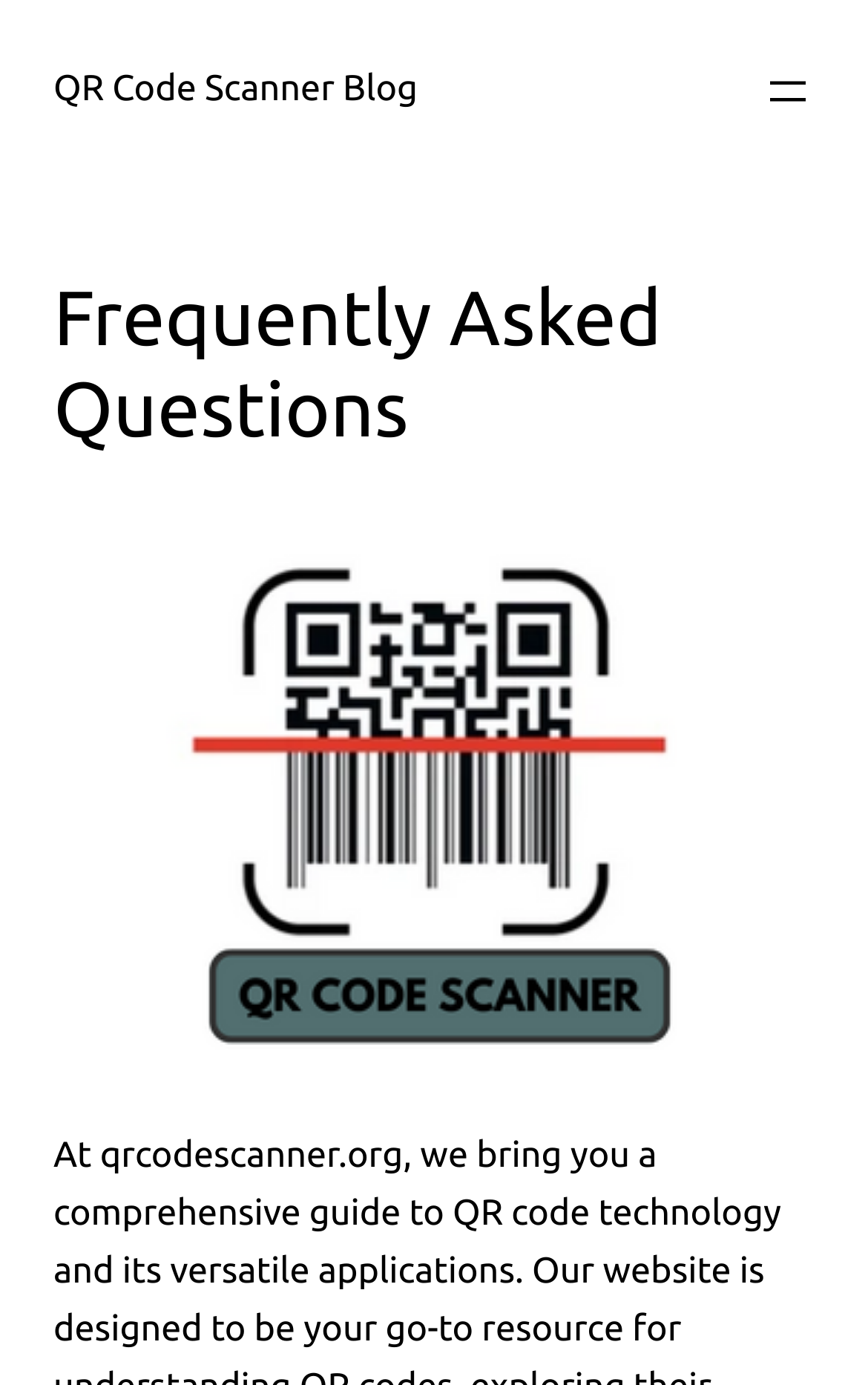Given the element description QR Code Scanner Blog, specify the bounding box coordinates of the corresponding UI element in the format (top-left x, top-left y, bottom-right x, bottom-right y). All values must be between 0 and 1.

[0.062, 0.051, 0.481, 0.08]